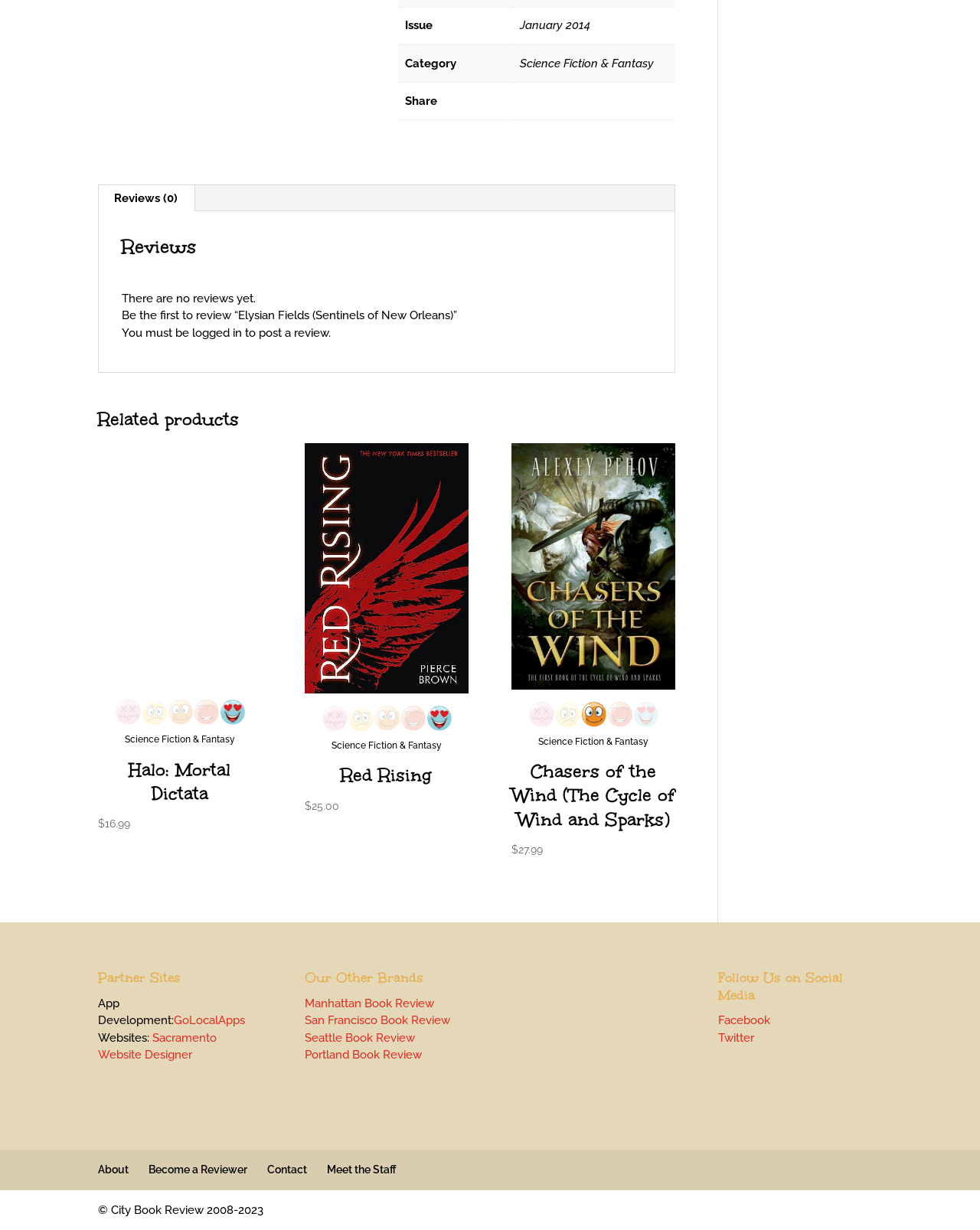What is the book title on the current page?
Refer to the image and give a detailed response to the question.

I inferred this answer by looking at the structure of the webpage, which appears to be a book review page. The heading 'Reviews' and the text 'Be the first to review “Elysian Fields (Sentinels of New Orleans)”' suggest that the book title is 'Elysian Fields'.